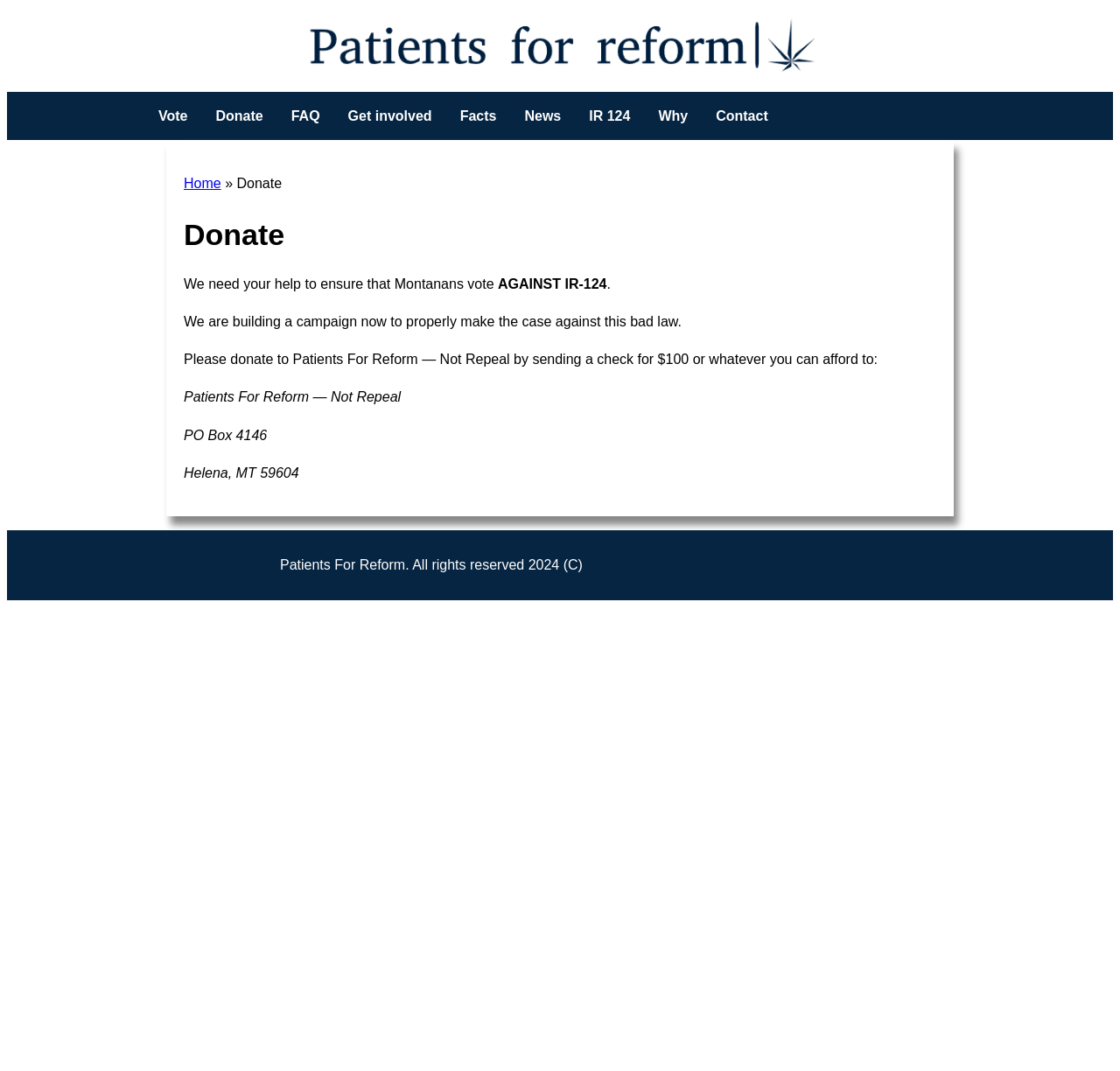Return the bounding box coordinates of the UI element that corresponds to this description: "Careers". The coordinates must be given as four float numbers in the range of 0 and 1, [left, top, right, bottom].

None